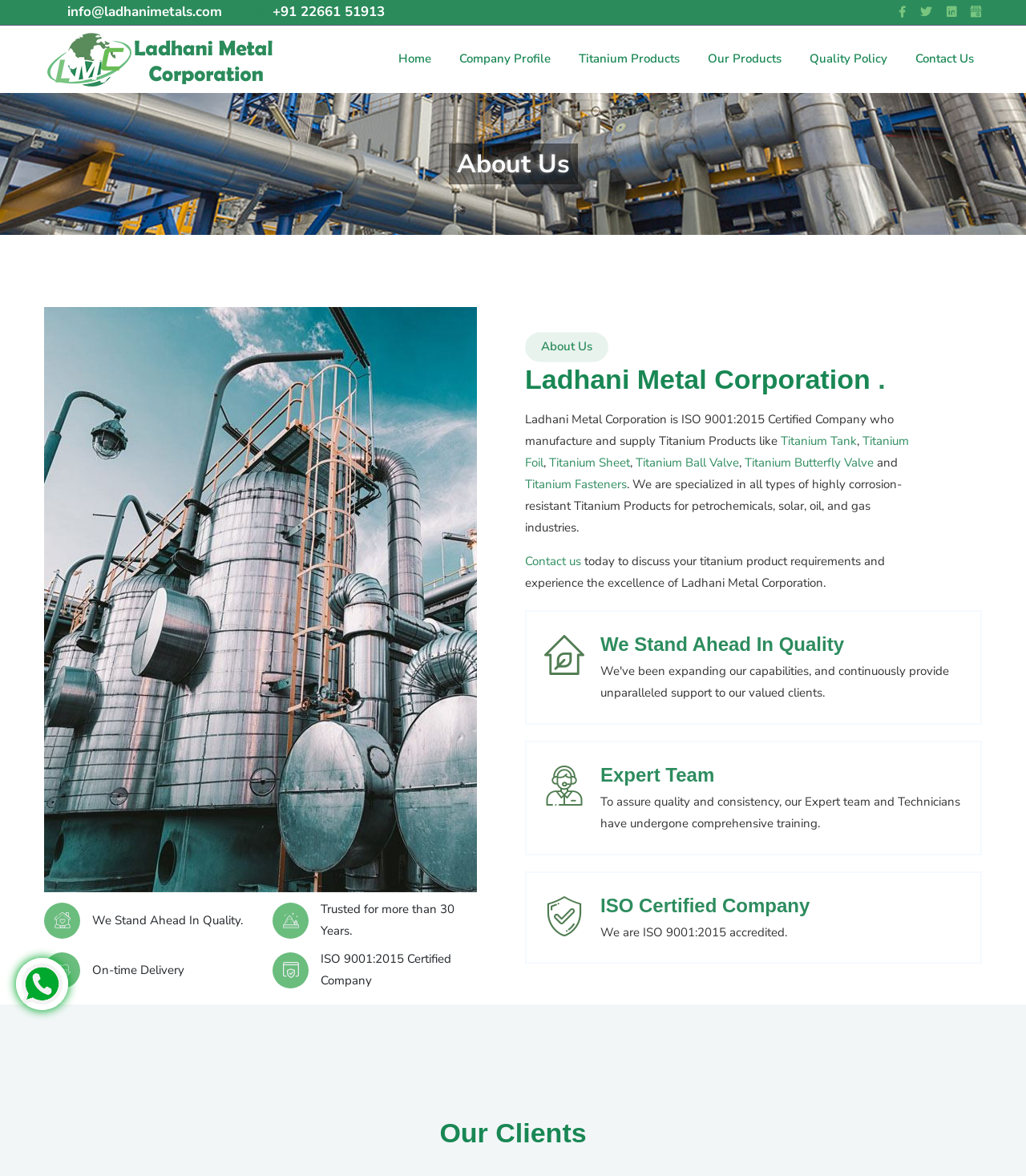Find and extract the text of the primary heading on the webpage.

Ladhani Metal Corporation .